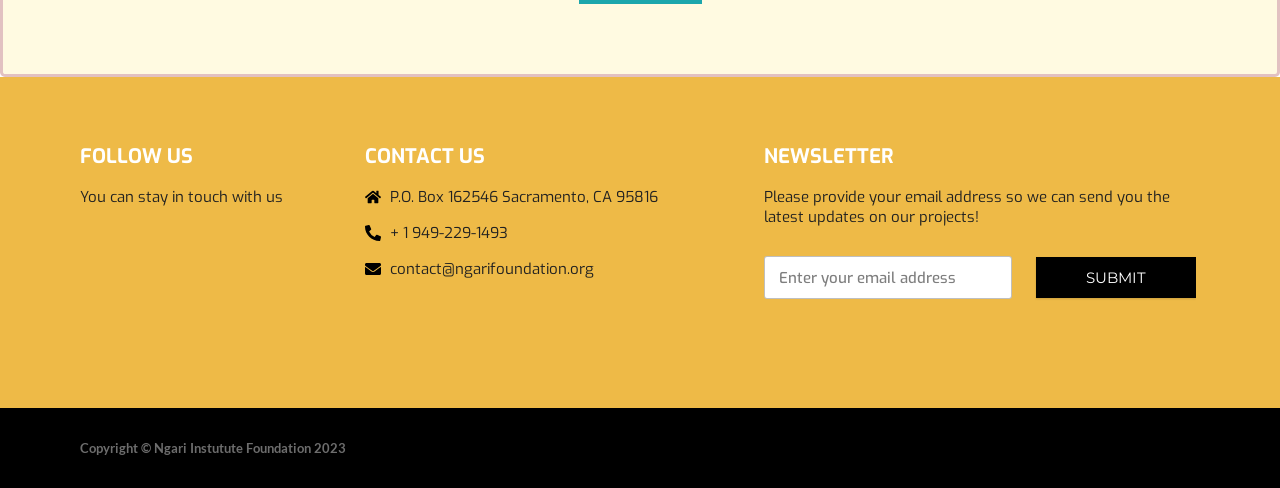What is the organization's email address?
Can you provide an in-depth and detailed response to the question?

I found the email address by looking at the 'CONTACT US' section, where I saw a link with the text 'contact@ngarifoundation.org'.